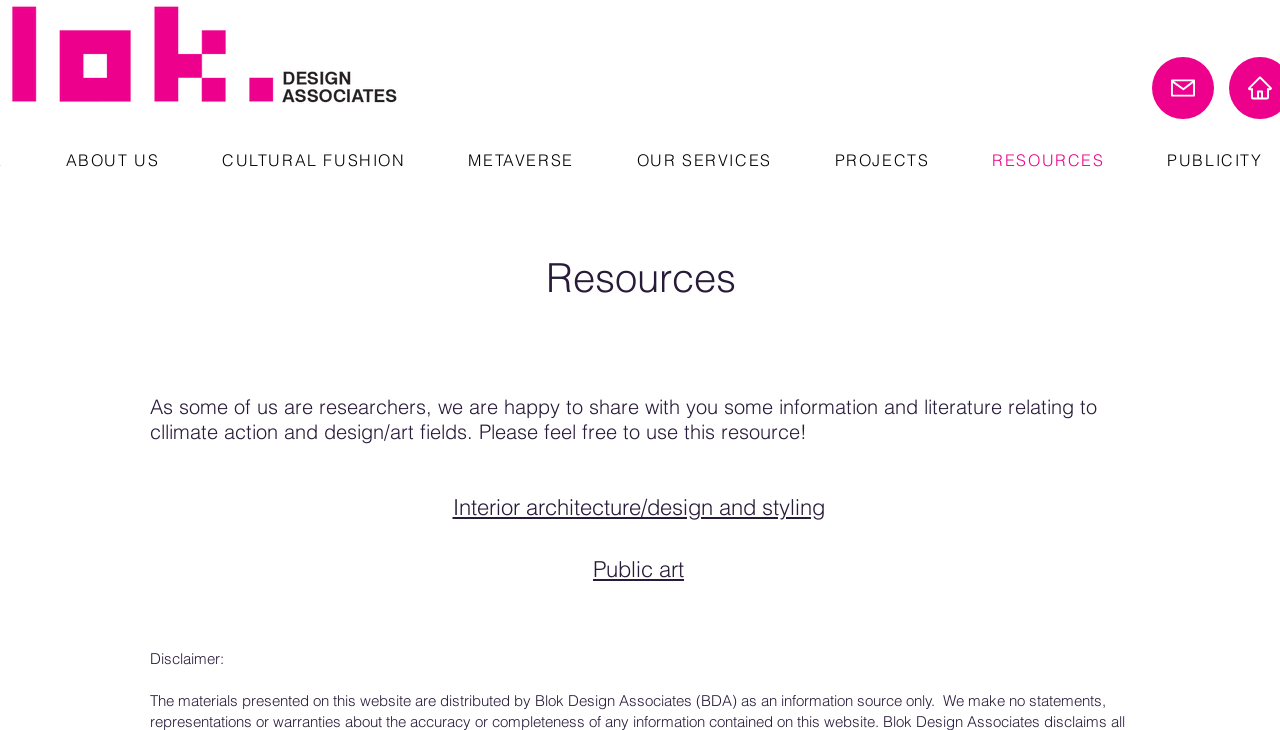Can you show the bounding box coordinates of the region to click on to complete the task described in the instruction: "Check the Public art resource"?

[0.463, 0.76, 0.534, 0.798]